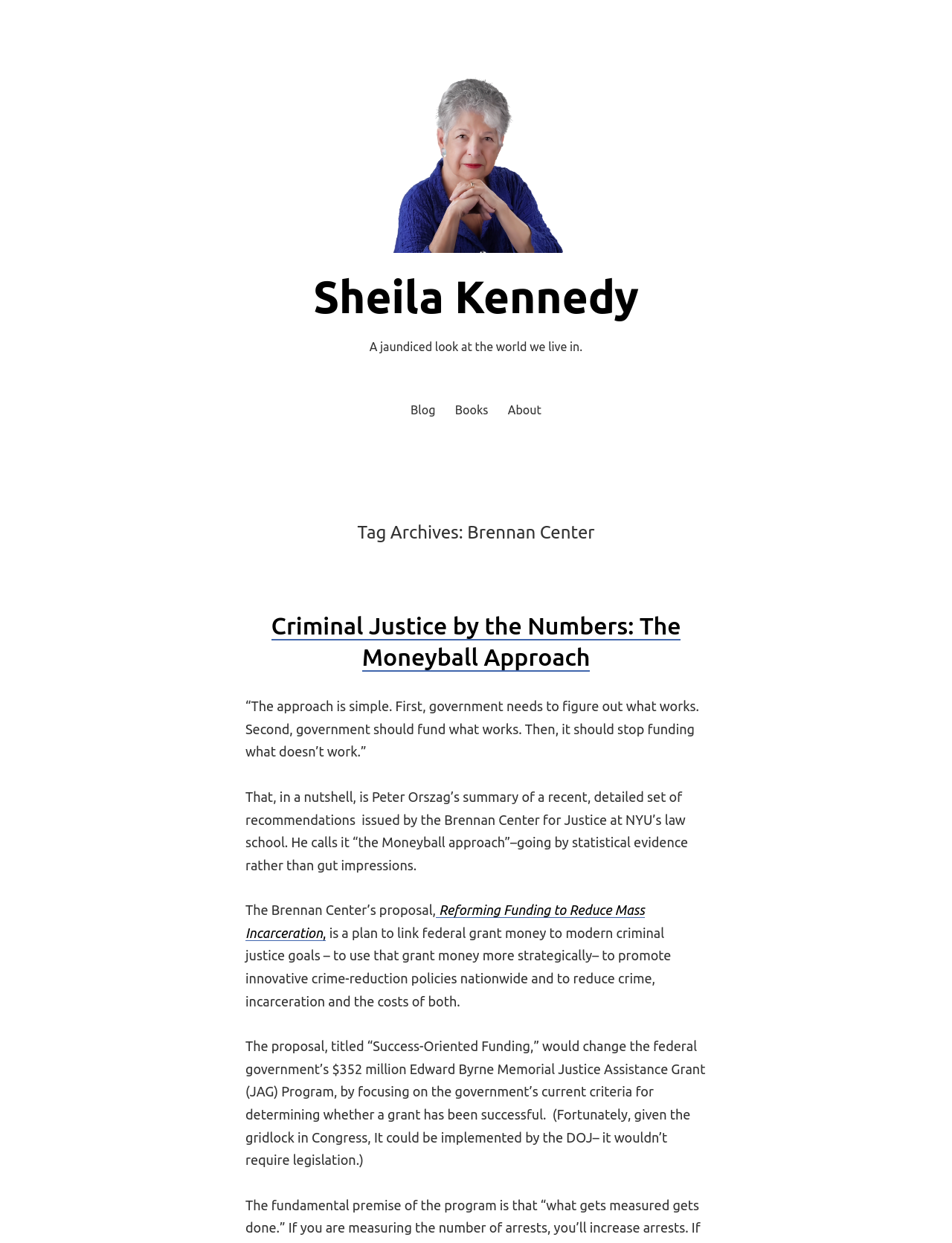Please provide a brief answer to the question using only one word or phrase: 
What is the purpose of the 'Success-Oriented Funding' proposal?

To reduce crime and incarceration